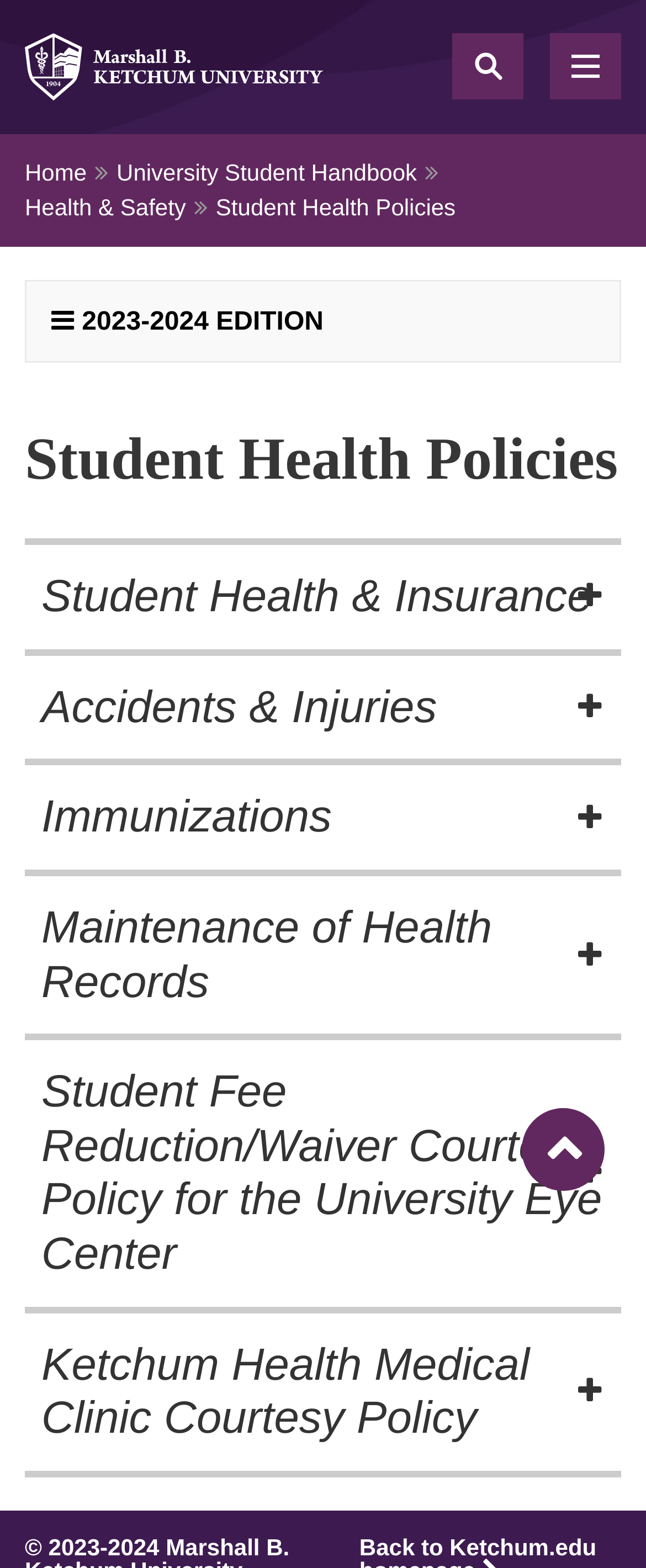Identify the bounding box coordinates of the clickable section necessary to follow the following instruction: "Go to Home". The coordinates should be presented as four float numbers from 0 to 1, i.e., [left, top, right, bottom].

[0.038, 0.099, 0.134, 0.121]